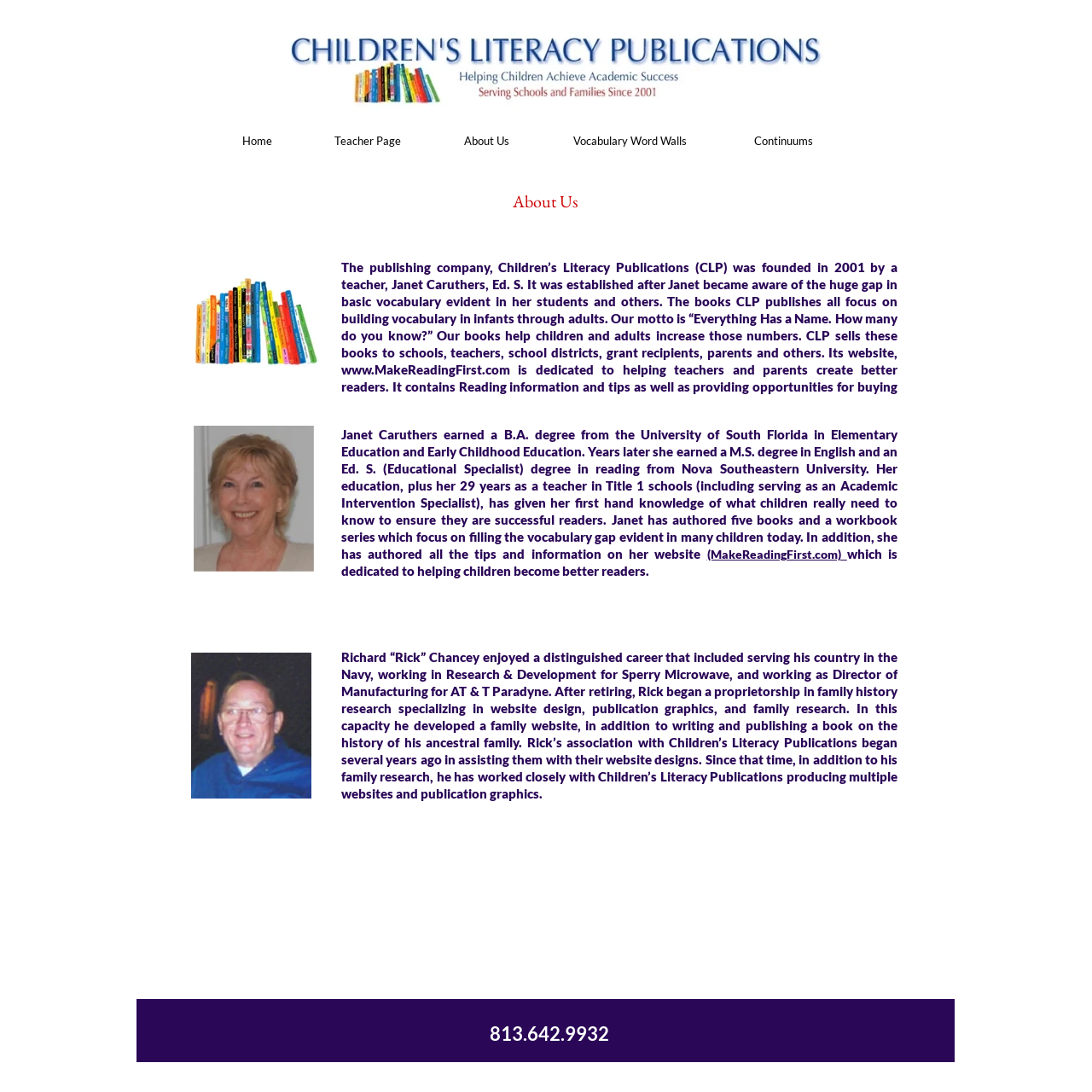Please find the bounding box coordinates in the format (top-left x, top-left y, bottom-right x, bottom-right y) for the given element description. Ensure the coordinates are floating point numbers between 0 and 1. Description: (MakeReadingFirst.com)

[0.647, 0.501, 0.776, 0.514]